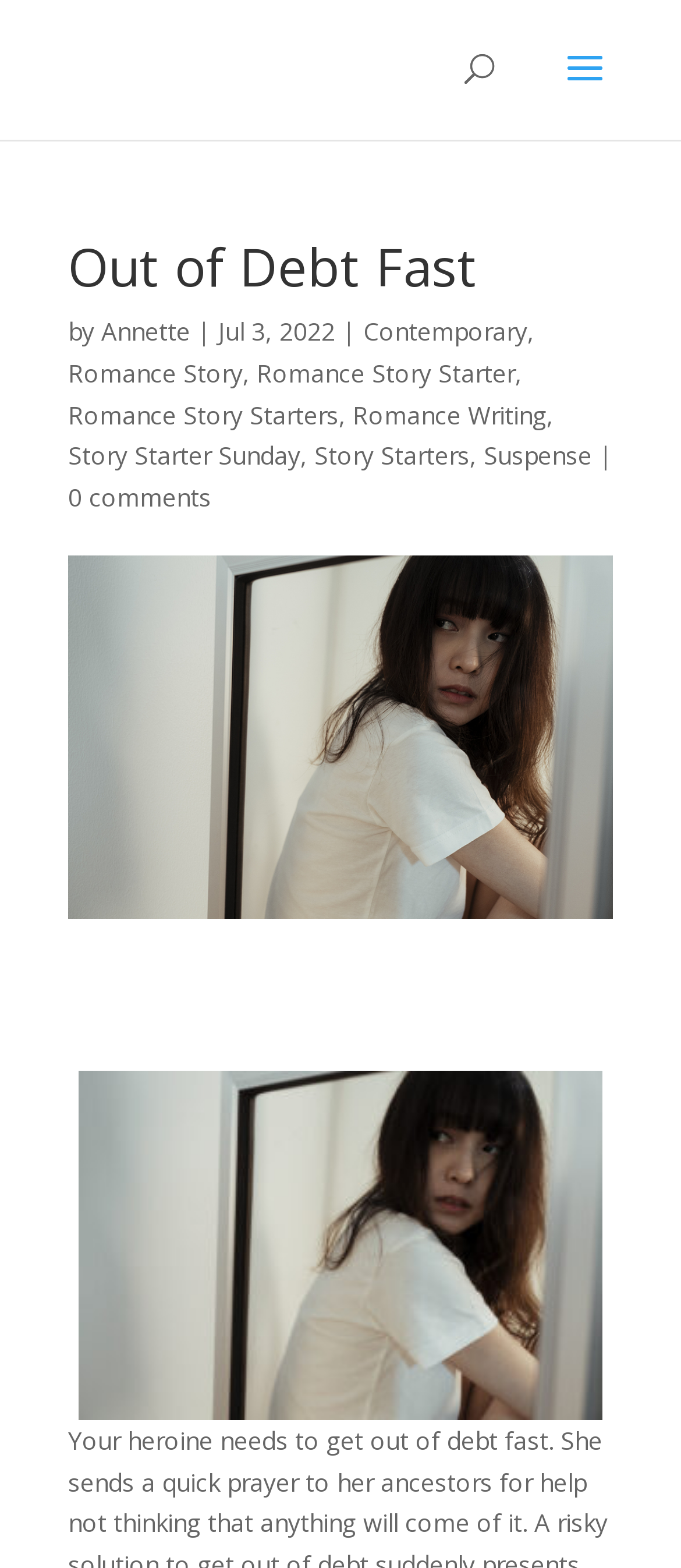Generate a thorough caption that explains the contents of the webpage.

The webpage is about "Out of Debt Fast" and "Romance Story Starters". At the top, there is a search bar that spans almost the entire width of the page. Below the search bar, the title "Out of Debt Fast" is prominently displayed, followed by the author's name "Annette" and the date "Jul 3, 2022". 

To the right of the title, there are several links related to the romance story genre, including "Contemporary", "Romance Story", "Romance Story Starter", and "Romance Writing". These links are arranged in a horizontal line, with commas separating them.

Below the title and links, there are more links related to story starters, including "Romance Story Starters", "Story Starter Sunday", "Story Starters", and "Suspense". These links are also arranged horizontally, with commas separating them.

At the bottom of the page, there is a link to "0 comments", indicating that there are no comments on the page. Overall, the webpage appears to be a blog post or article about romance story starters, with links to related topics and genres.